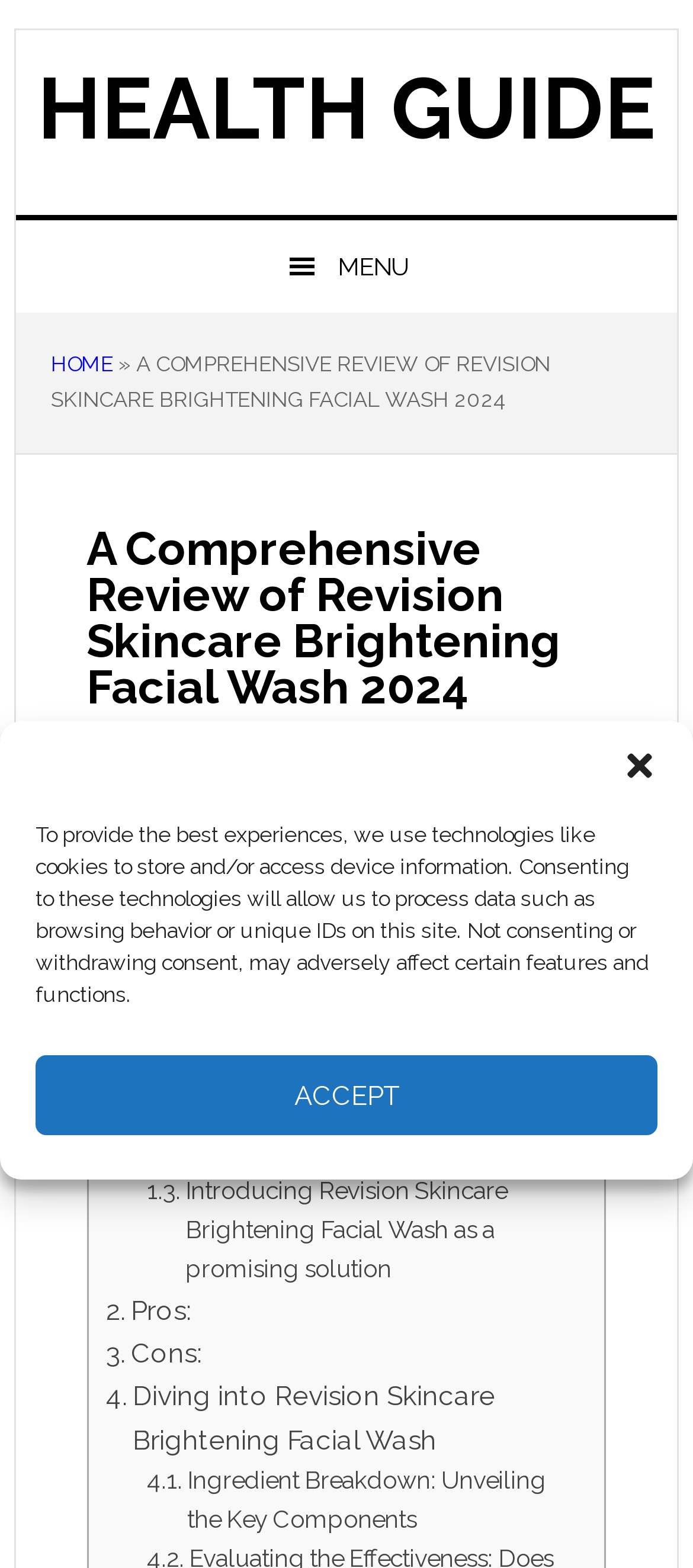What is the date of the article?
Based on the image content, provide your answer in one word or a short phrase.

JANUARY 25, 2024